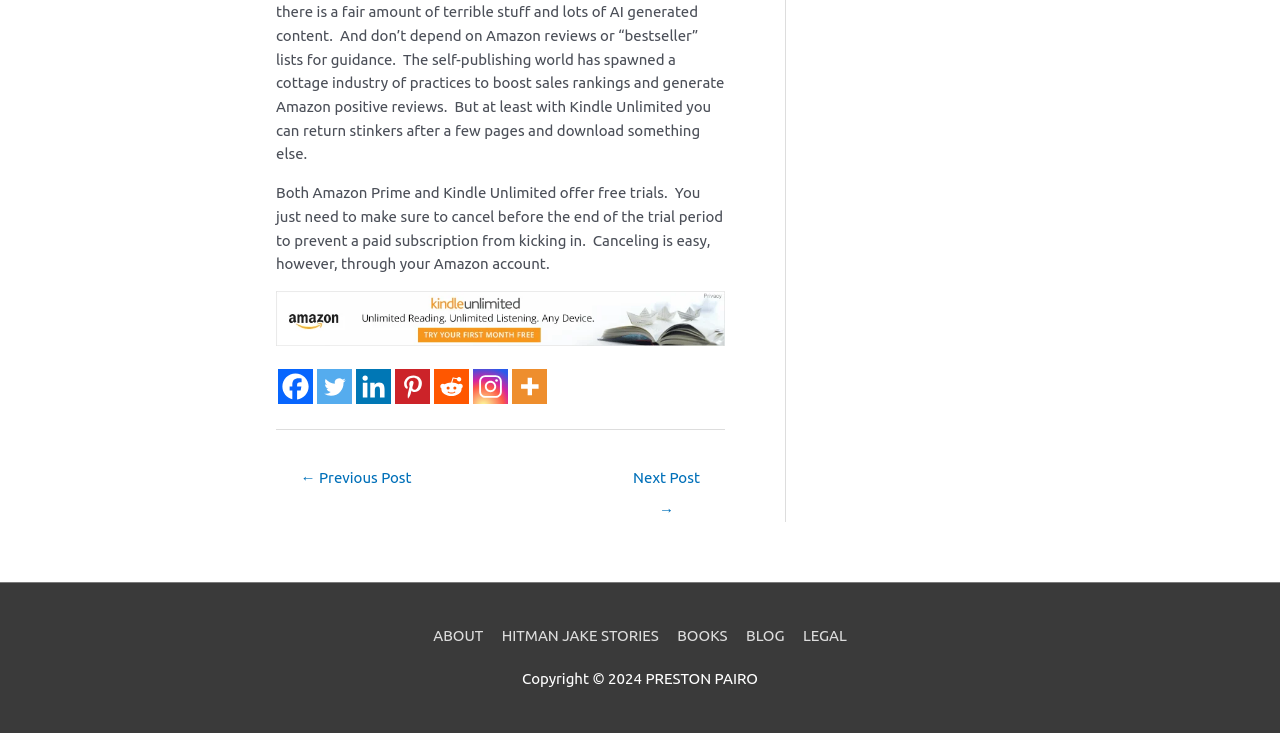Identify the bounding box of the UI component described as: "aria-label="Pinterest" title="Pinterest"".

[0.309, 0.504, 0.336, 0.552]